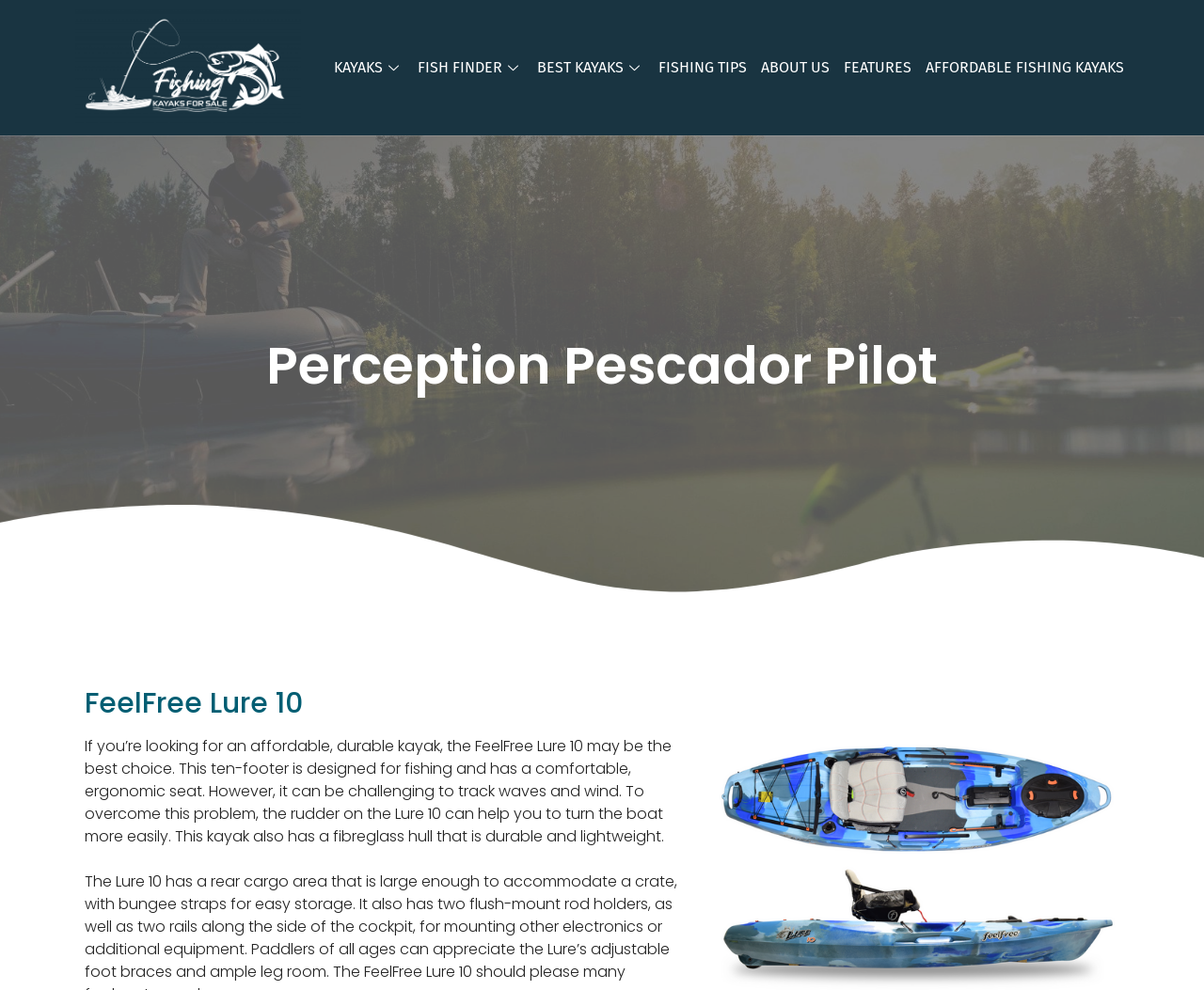Please answer the following question using a single word or phrase: 
What is the material of the FeelFree Lure 10's hull?

Fibreglass